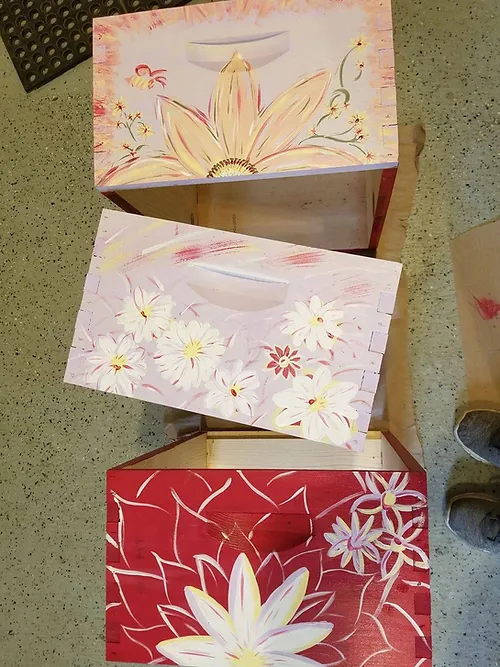Elaborate on the image with a comprehensive description.

This image showcases three beautifully custom painted hive boxes designed for beekeeping. Each box features unique floral designs that add a vibrant and artistic touch. 

- The top box is adorned with large pink and yellow flowers, creating a lively and cheerful appearance.
- The middle box presents a soft pink background embellished with delicate white flowers, enhancing its gentle aesthetic.
- The bottom box boasts a striking red color, decorated with bold white and pink floral patterns that stand out prominently.

These hive boxes not only serve a functional purpose in beekeeping but also act as decorative pieces, reflecting creativity and craftsmanship. The serene colors and intricate designs are sure to attract attention and admiration. The boxes are positioned on a flat surface, with the edge of one box slightly visible, providing a glimpse into the well-organized arrangement of the hive components.